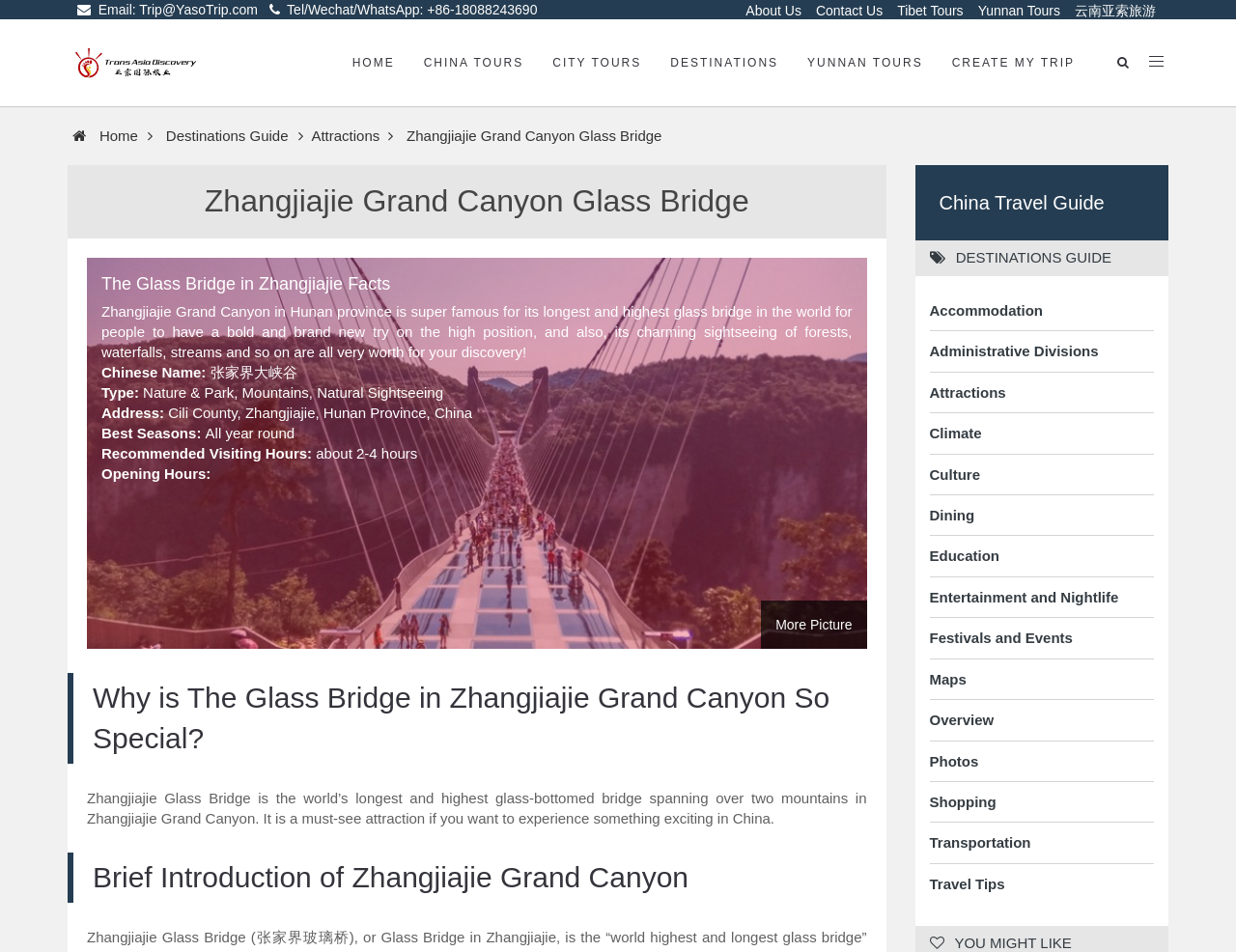Locate the bounding box of the UI element based on this description: "Yunnan Tours". Provide four float numbers between 0 and 1 as [left, top, right, bottom].

[0.641, 0.02, 0.758, 0.112]